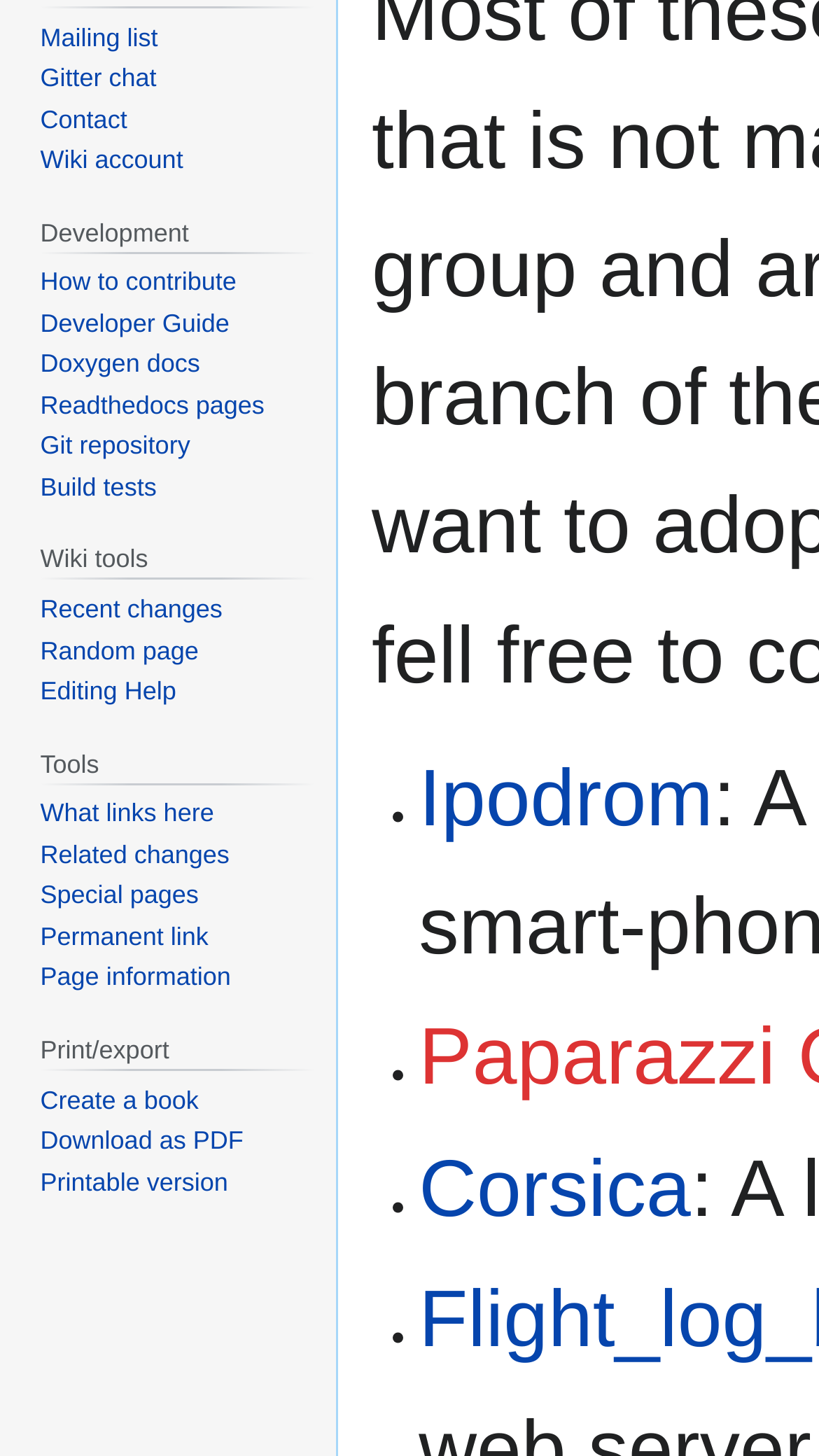Locate the bounding box coordinates of the UI element described by: "Recent changes". The bounding box coordinates should consist of four float numbers between 0 and 1, i.e., [left, top, right, bottom].

[0.049, 0.408, 0.272, 0.429]